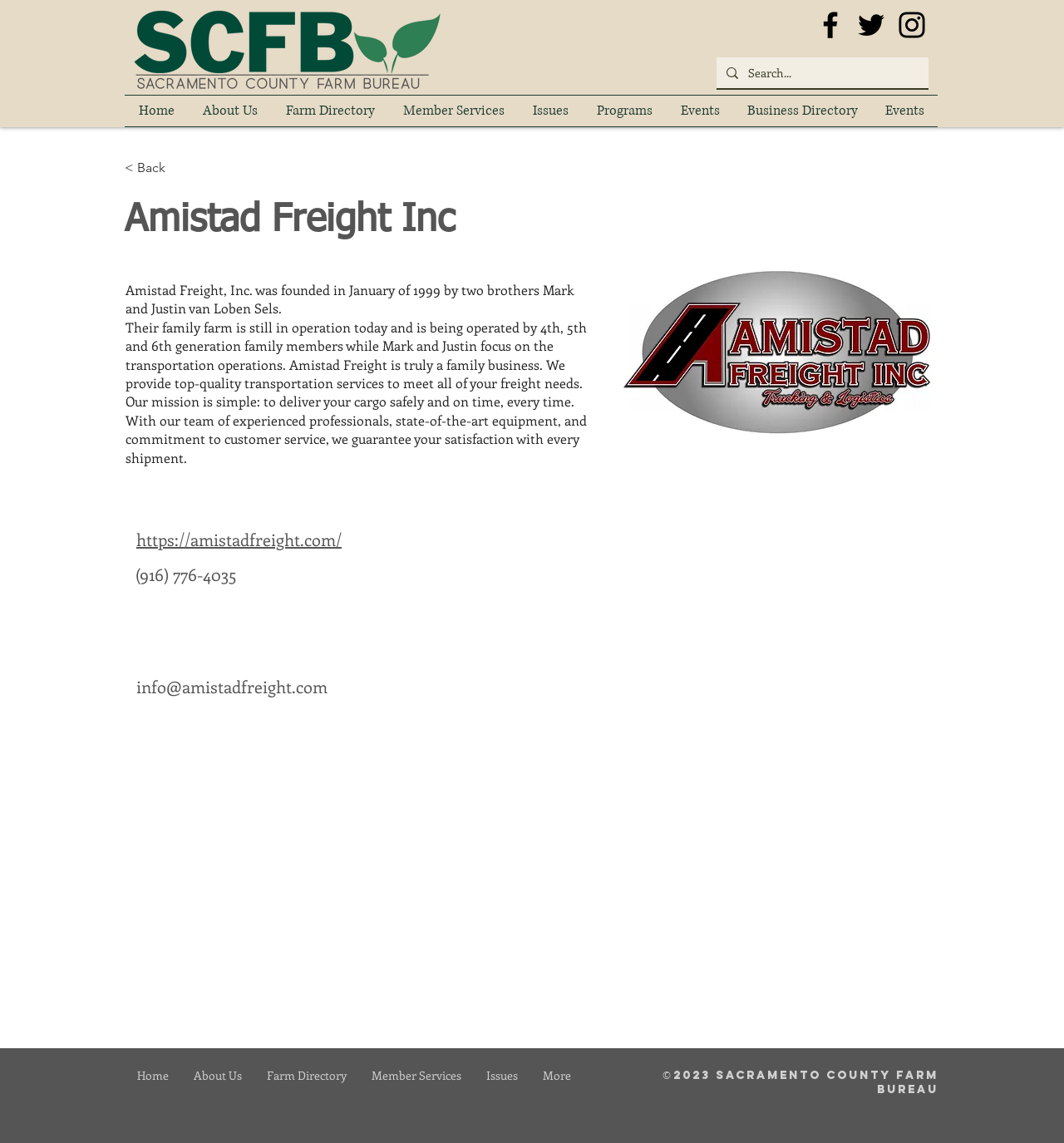What is the name of the company?
Please provide a comprehensive answer based on the contents of the image.

The name of the company can be found in the top-left corner of the webpage, where the logo is located. It is also mentioned in the heading 'Amistad Freight Inc' on the main content area.